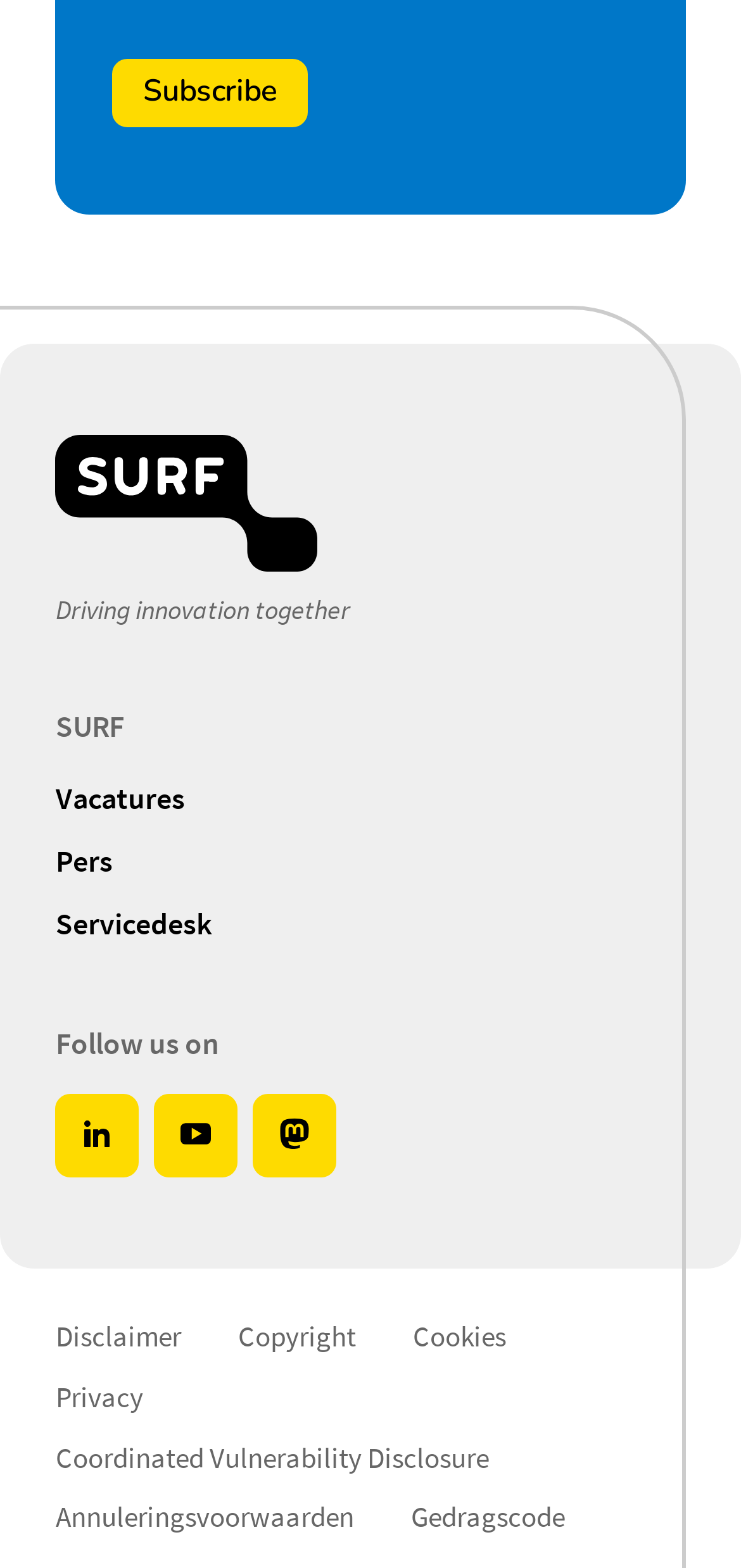Given the description Jaron Ennis vs. Sergey Lipinets, predict the bounding box coordinates of the UI element. Ensure the coordinates are in the format (top-left x, top-left y, bottom-right x, bottom-right y) and all values are between 0 and 1.

None